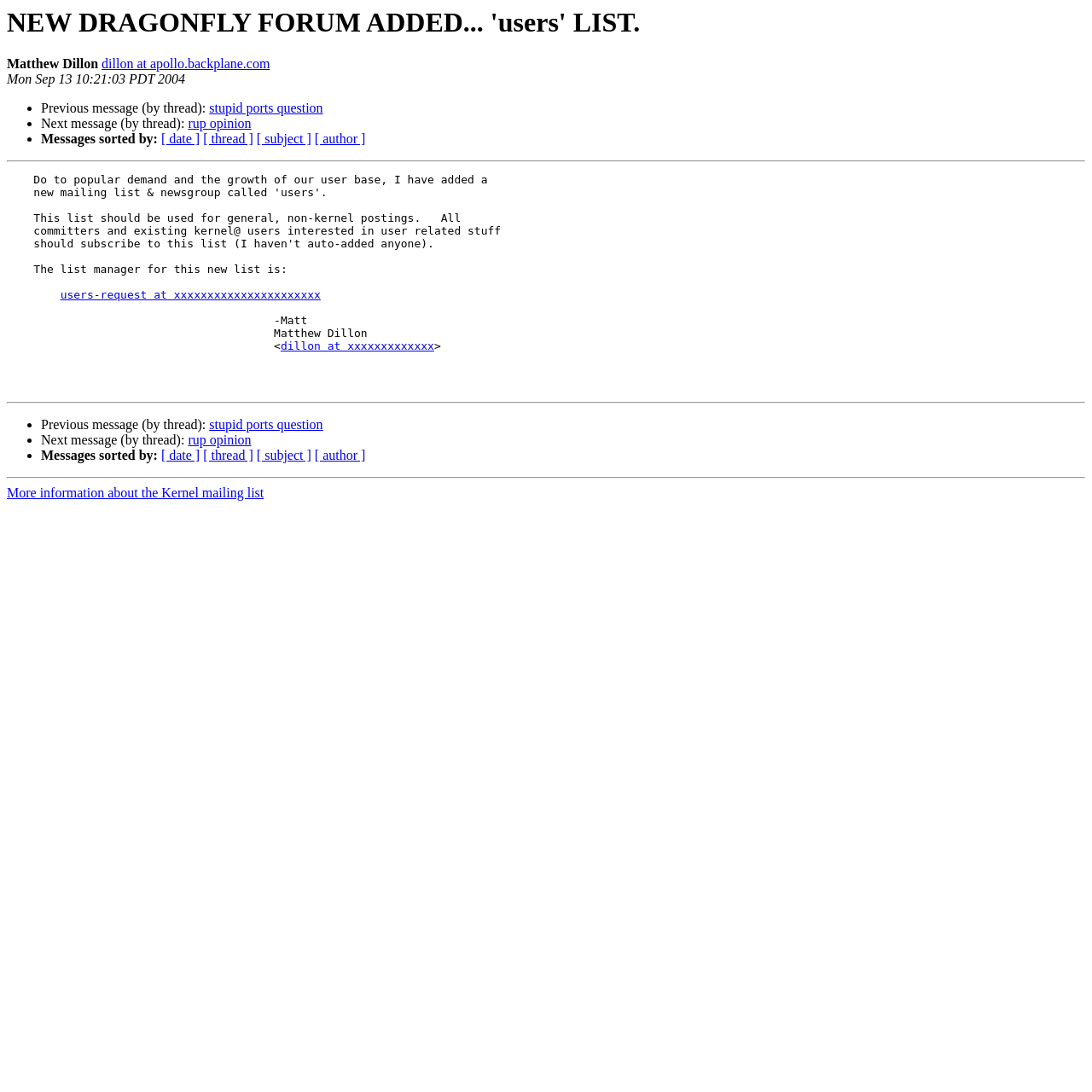Please identify the bounding box coordinates of the element's region that should be clicked to execute the following instruction: "Sort messages by date". The bounding box coordinates must be four float numbers between 0 and 1, i.e., [left, top, right, bottom].

[0.148, 0.121, 0.183, 0.134]